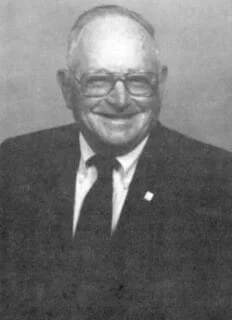How many years has Derhake served on the 'chain gang'?
Please give a detailed and elaborate explanation in response to the question.

The caption states that Derhake has spent over 32 years serving on the 'chain gang' for home football games, ensuring smooth game operations.